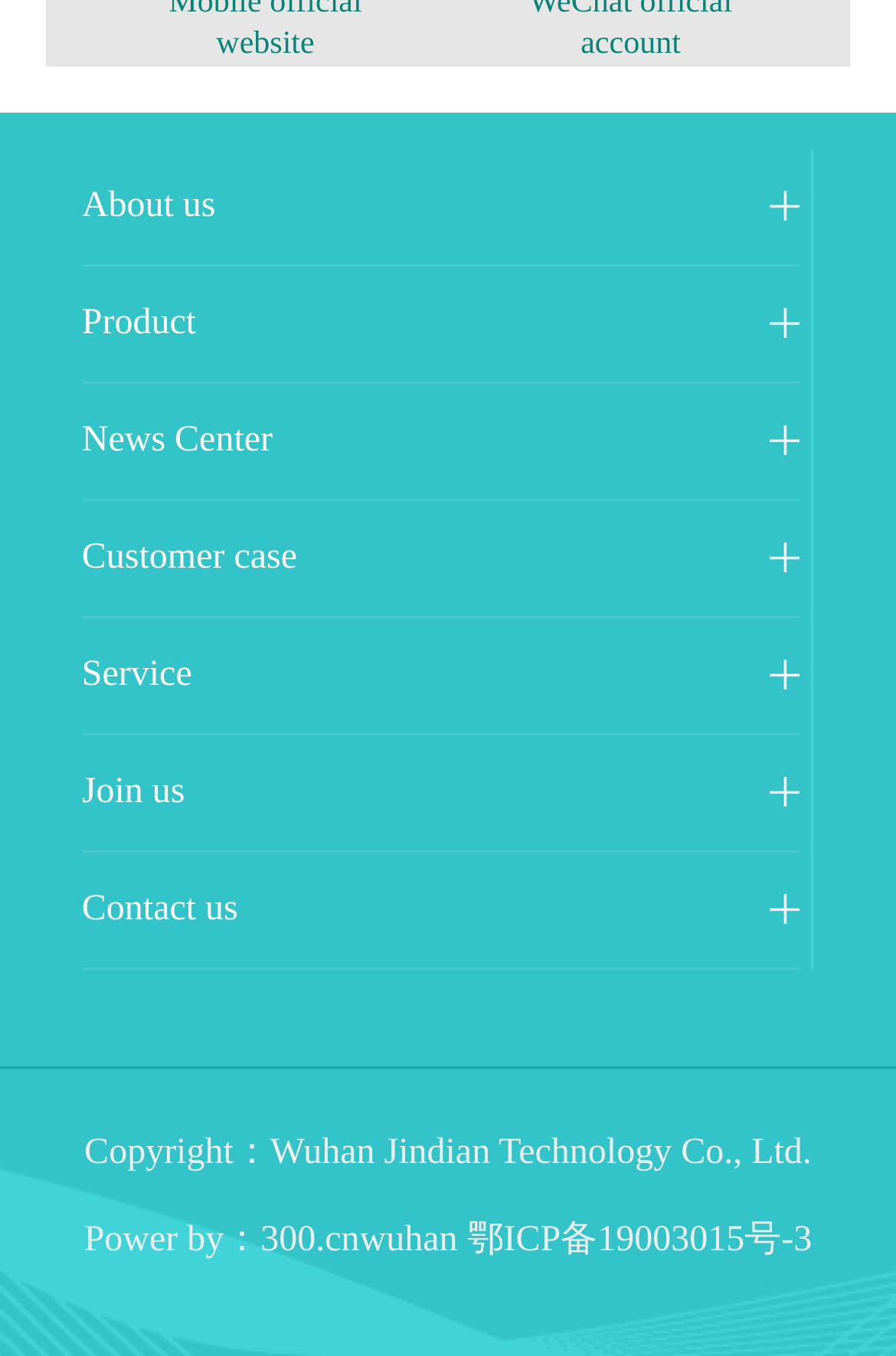Pinpoint the bounding box coordinates of the clickable element needed to complete the instruction: "Contact us". The coordinates should be provided as four float numbers between 0 and 1: [left, top, right, bottom].

[0.091, 0.628, 0.891, 0.715]